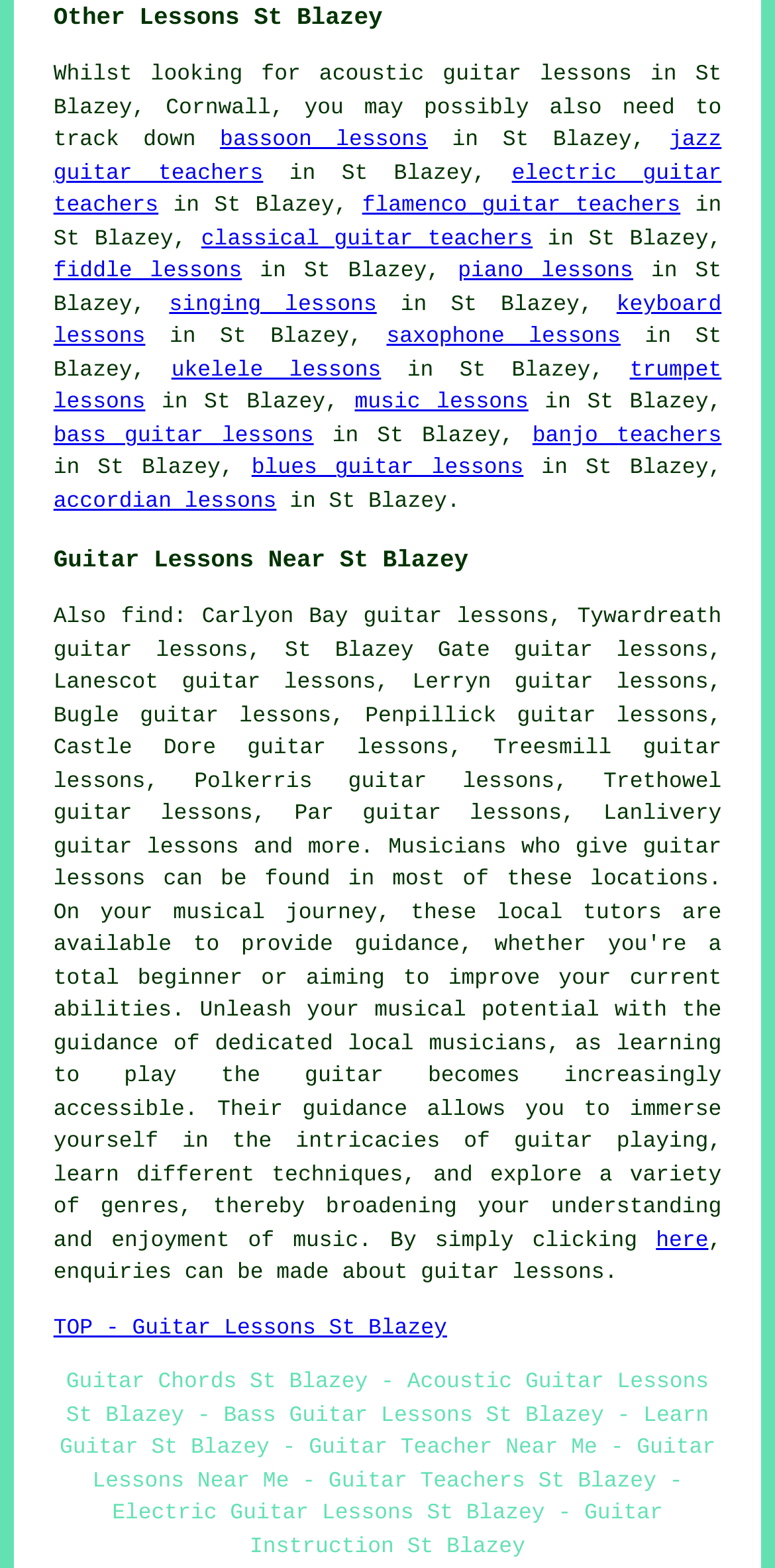What other music lessons are mentioned on this webpage?
Respond to the question with a well-detailed and thorough answer.

In addition to guitar lessons, the webpage also mentions other music lessons such as bassoon lessons, jazz guitar teachers, electric guitar teachers, flamenco guitar teachers, classical guitar teachers, fiddle lessons, piano lessons, singing lessons, keyboard lessons, saxophone lessons, ukulele lessons, trumpet lessons, banjo teachers, blues guitar lessons, and accordion lessons.